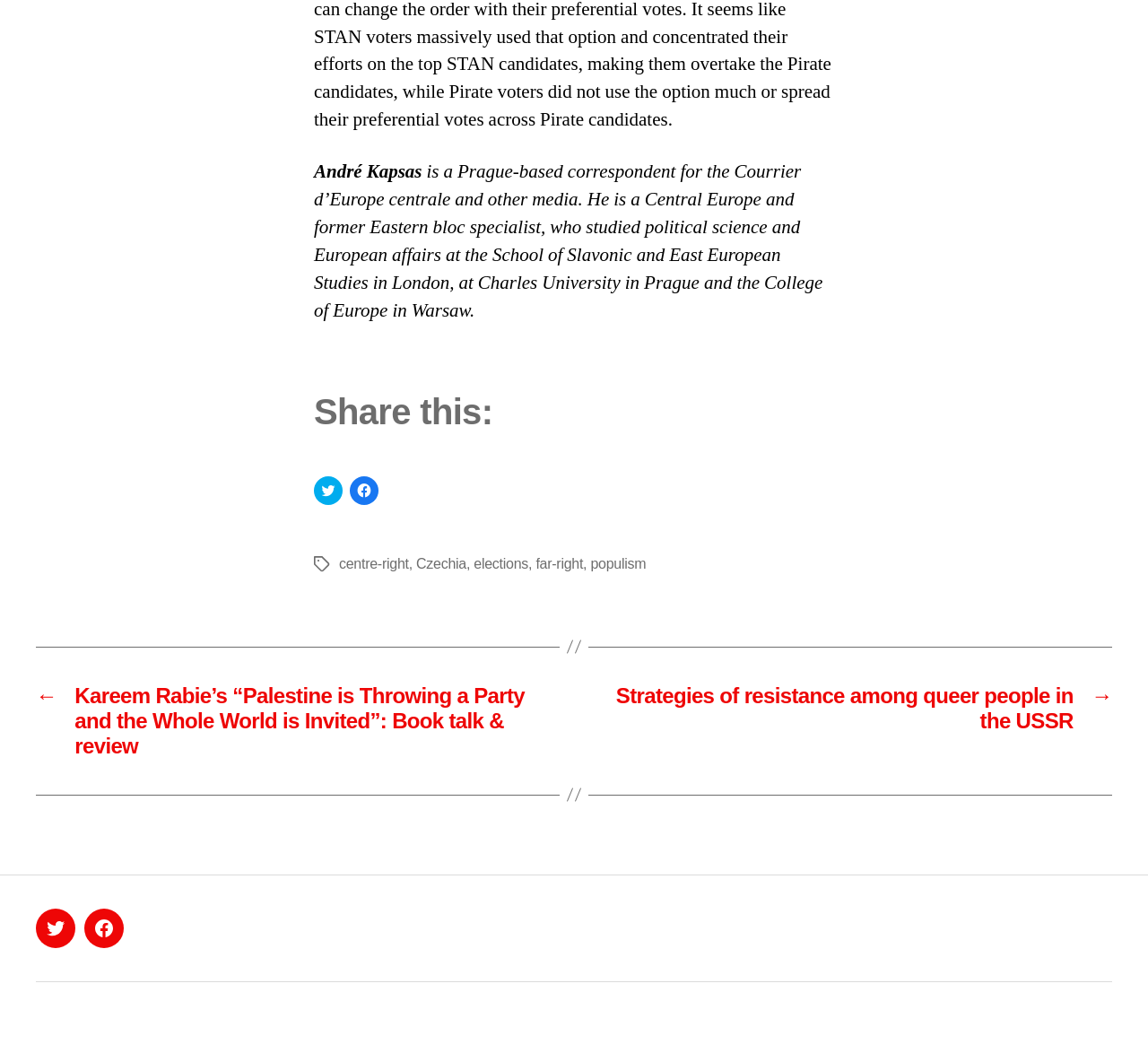Locate the bounding box coordinates of the clickable part needed for the task: "Click on 'Latest News' link".

None